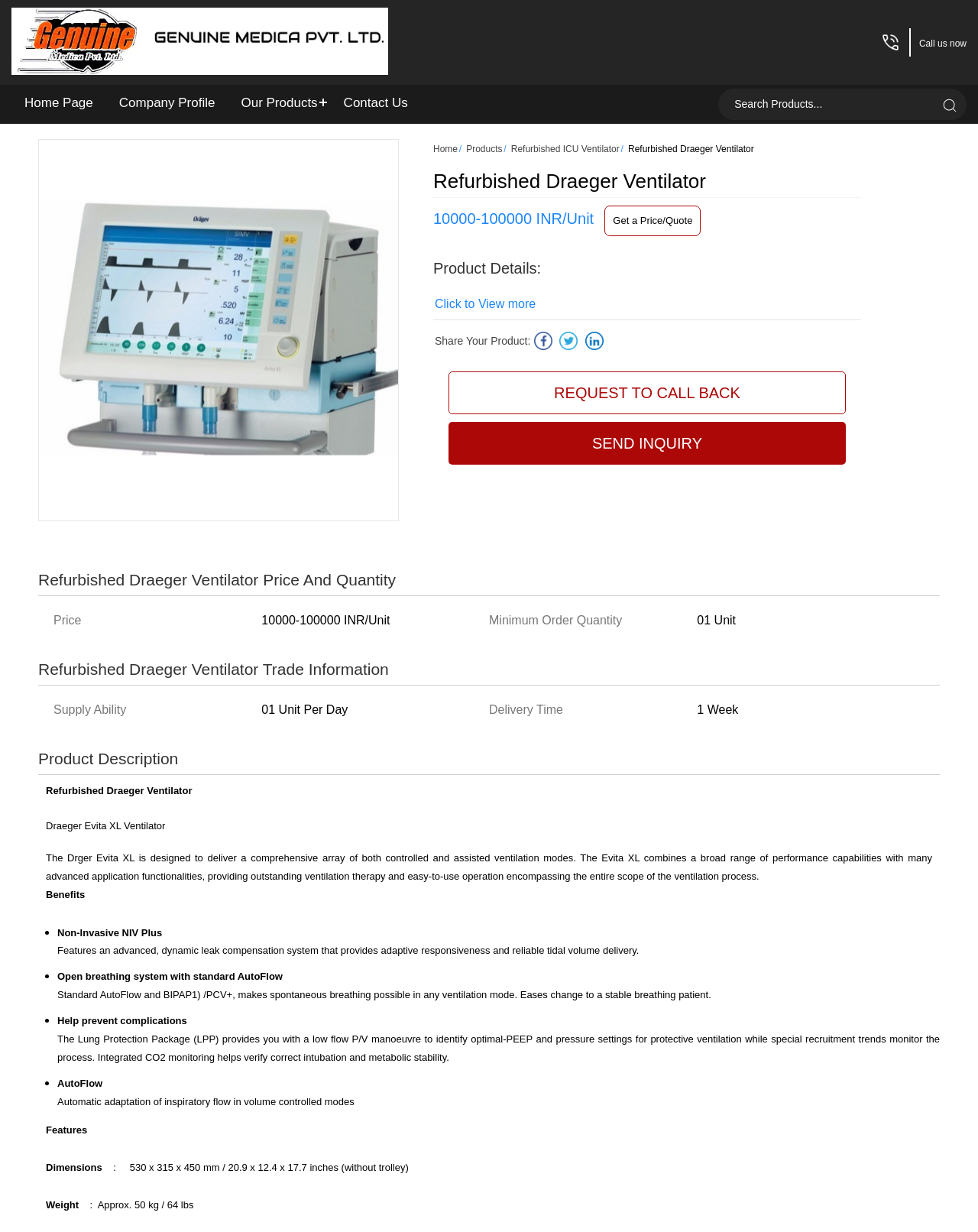Give a full account of the webpage's elements and their arrangement.

This webpage is about a refurbished Draeger ventilator offered by Genuine Medica Pvt. Ltd. At the top left, there is a link to the company's homepage, accompanied by an image of the company's logo. To the right of the logo, there is a call button with a "Call us now" text. Below the company's logo, there are four links: "Home Page", "Company Profile", "Our Products", and "Contact Us".

On the top right, there is a search bar with a "Search Products..." placeholder text and a search button. Below the search bar, there is a list box with a single option, "Refurbished Draeger Ventilator", which is not selected.

The main content of the webpage is divided into several sections. The first section has a heading "Refurbished Draeger Ventilator" and displays the product's price, "10000-100000 INR/Unit". Below the price, there are two links: "Get a Price/Quote" and "Click to View more".

The next section is "Product Details:", which provides a brief description of the product. Below this section, there are three social media links with icons.

The following section is "Refurbished Draeger Ventilator Price And Quantity", which displays the product's price and minimum order quantity. The next section is "Refurbished Draeger Ventilator Trade Information", which provides information about the product's supply ability, delivery time, and other trade-related details.

The "Product Description" section provides a detailed description of the refurbished Draeger ventilator, including its features, benefits, and technical specifications. The benefits of the product are listed in bullet points, including non-invasive NIV plus, open breathing system with standard AutoFlow, and help prevent complications. The features of the product are also listed, including dimensions and weight.

Overall, the webpage provides detailed information about the refurbished Draeger ventilator, including its price, features, benefits, and technical specifications, as well as information about the company and how to contact them.